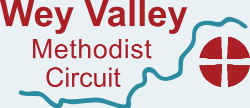What does the flowing blue line represent?
Using the image, answer in one word or phrase.

River or circuit